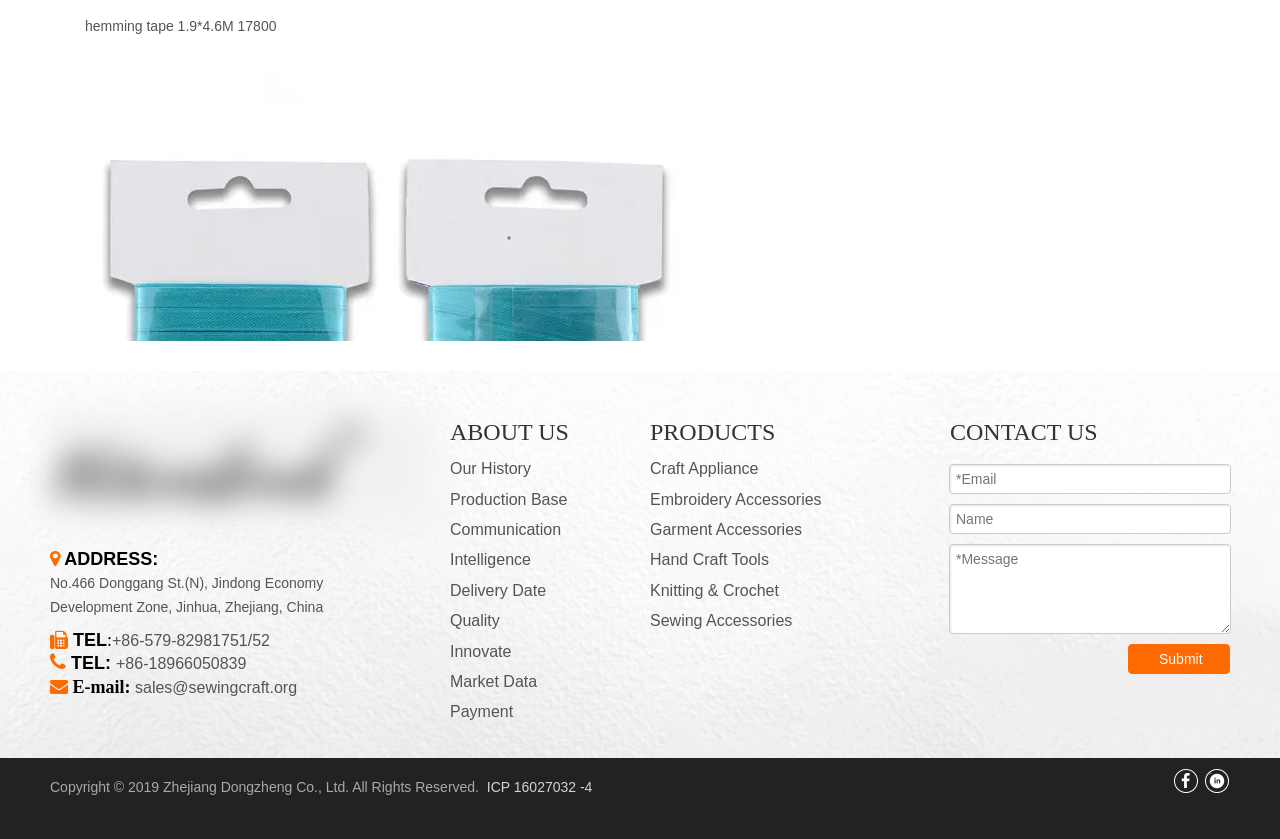Locate the bounding box coordinates of the clickable element to fulfill the following instruction: "Click the 'Submit' button". Provide the coordinates as four float numbers between 0 and 1 in the format [left, top, right, bottom].

[0.881, 0.768, 0.961, 0.804]